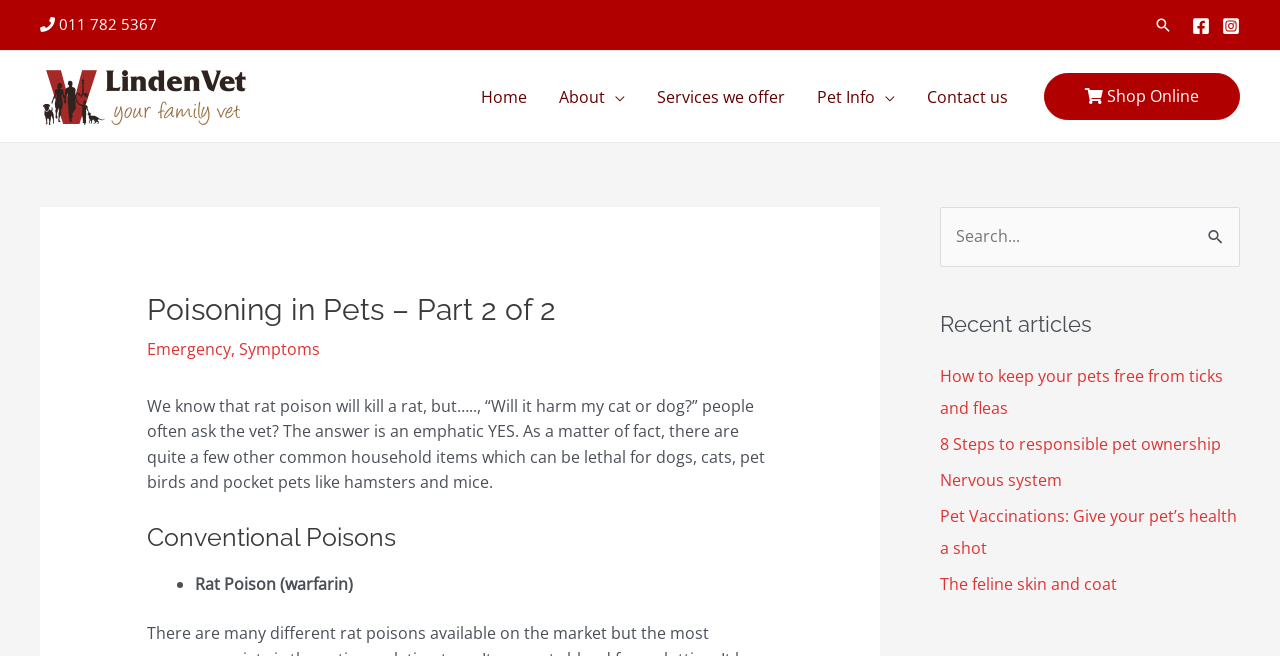Determine the bounding box coordinates of the clickable region to carry out the instruction: "Go to the ABOUT page".

None